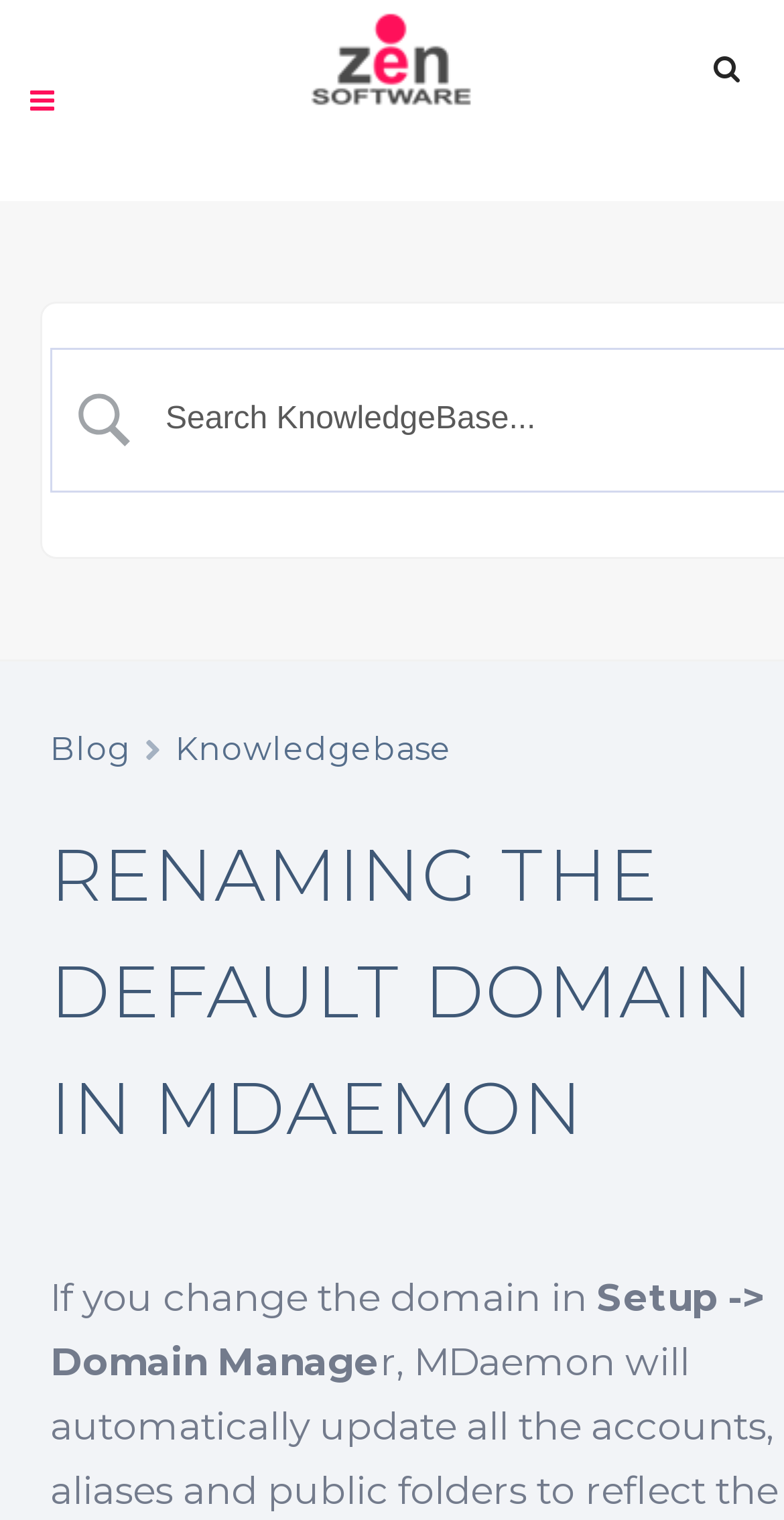Please answer the following question using a single word or phrase: 
How many images are there on the webpage?

2